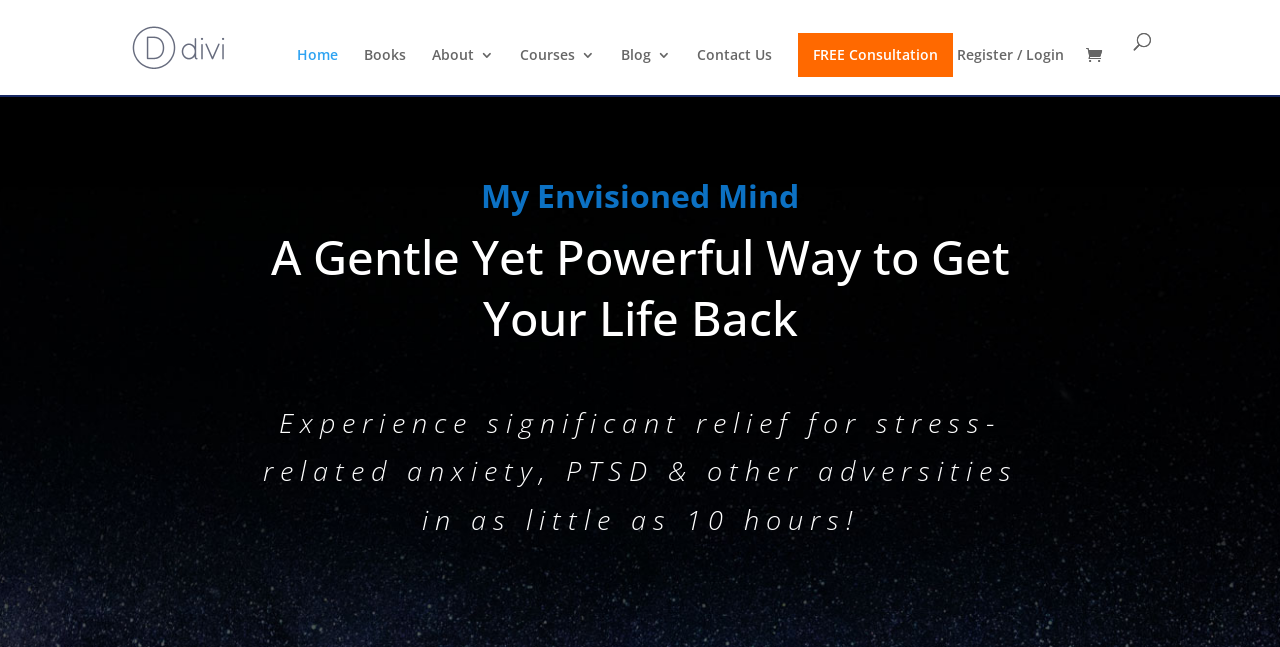Find the bounding box coordinates for the area that should be clicked to accomplish the instruction: "Get a FREE Consultation".

[0.623, 0.051, 0.745, 0.119]